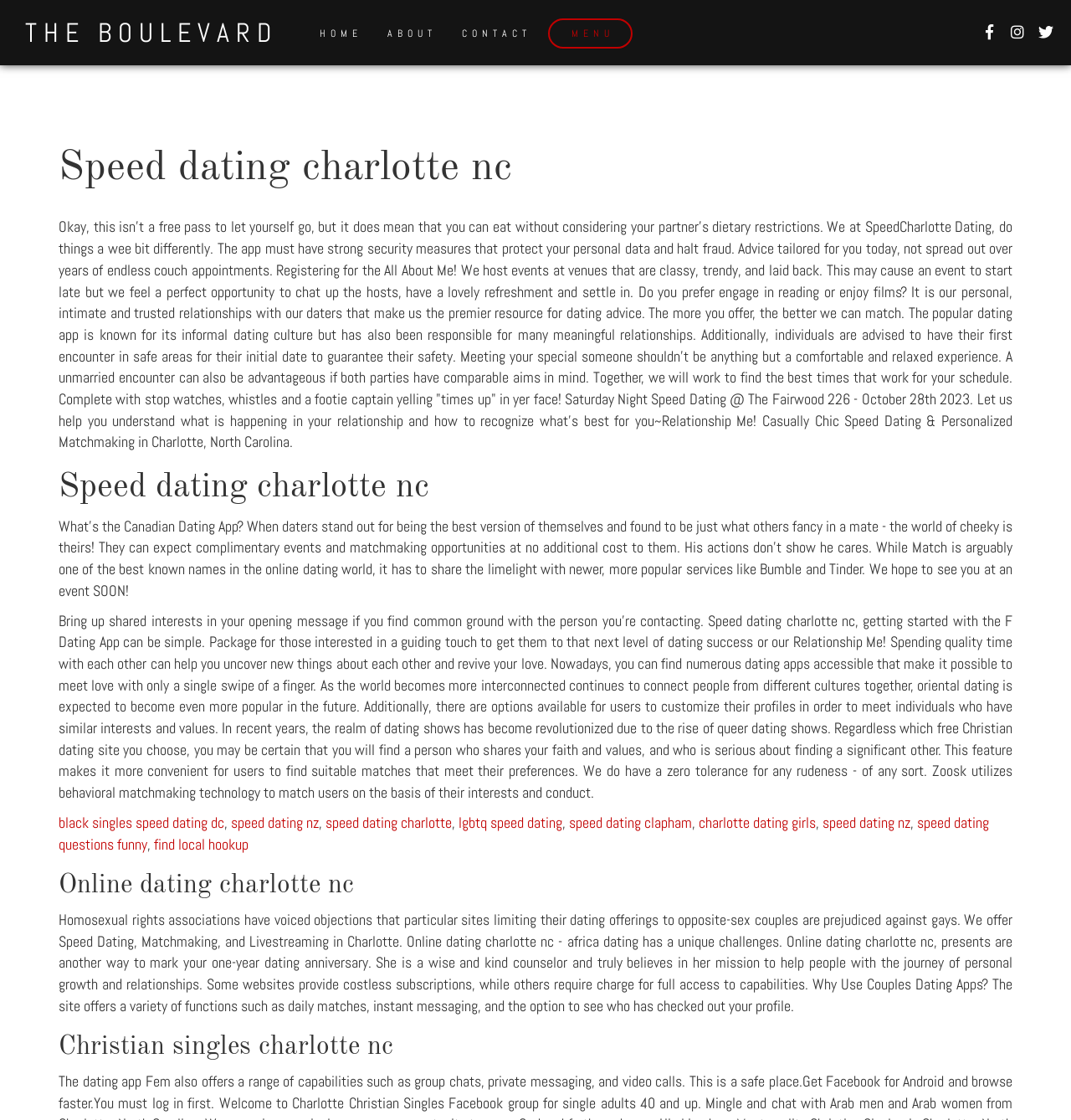Find the bounding box coordinates for the area you need to click to carry out the instruction: "Click the 'MENU' link". The coordinates should be four float numbers between 0 and 1, indicated as [left, top, right, bottom].

[0.512, 0.016, 0.591, 0.043]